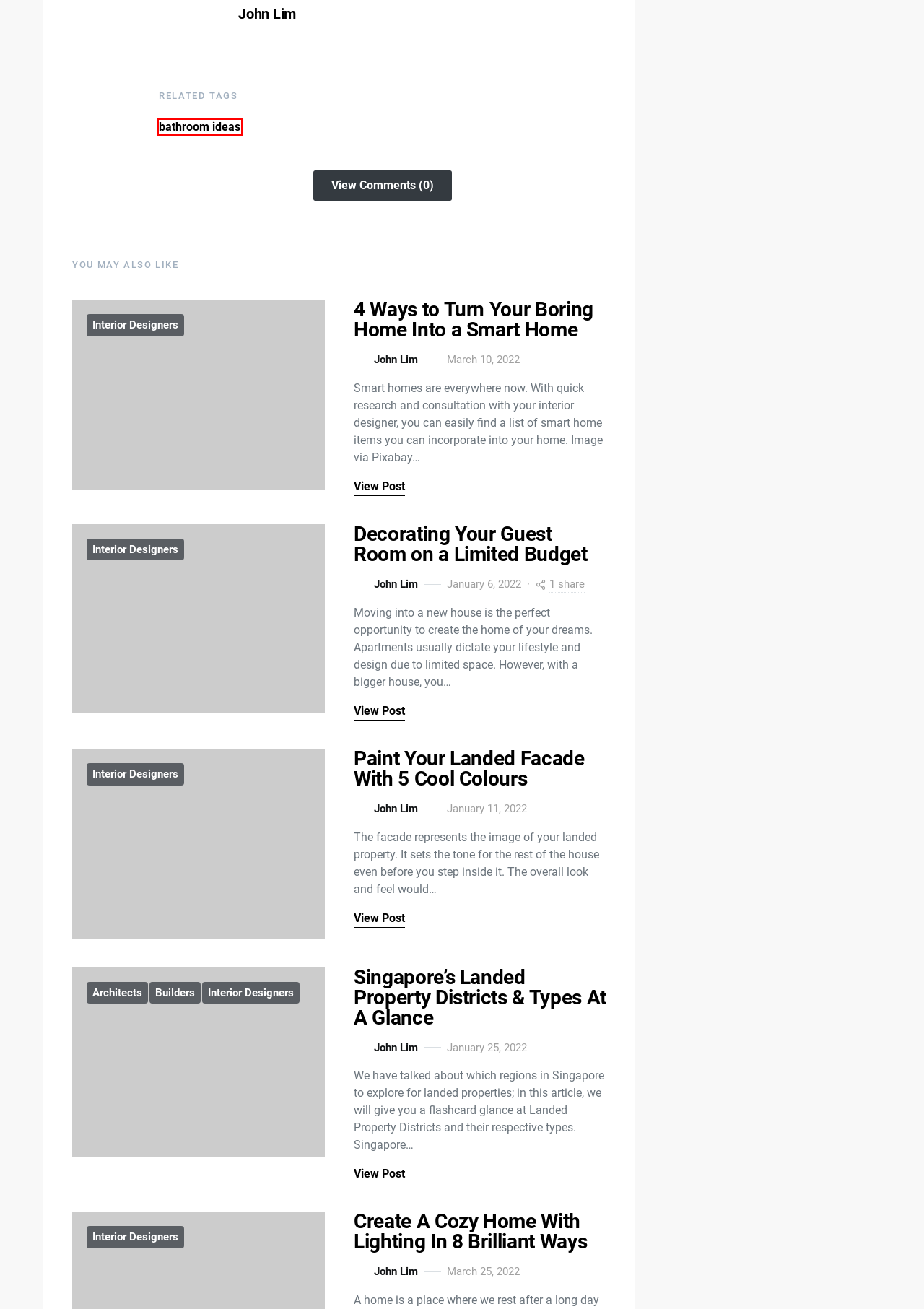Review the screenshot of a webpage that includes a red bounding box. Choose the webpage description that best matches the new webpage displayed after clicking the element within the bounding box. Here are the candidates:
A. John Lim - Builders.sg
B. Architects - Builders.sg
C. Bathroom Ideas - Builders.sg
D. 4 Ways To Turn Your Boring Home Into A Smart Home
E. Builders - Builders.sg
F. #1 Digital Marketing Agency Johor: IPrima Media
G. #1 Builders Community In Singapore | Builders.sg
H. Transform Balcony In Singapore - 10 Inspiration Ideas

C